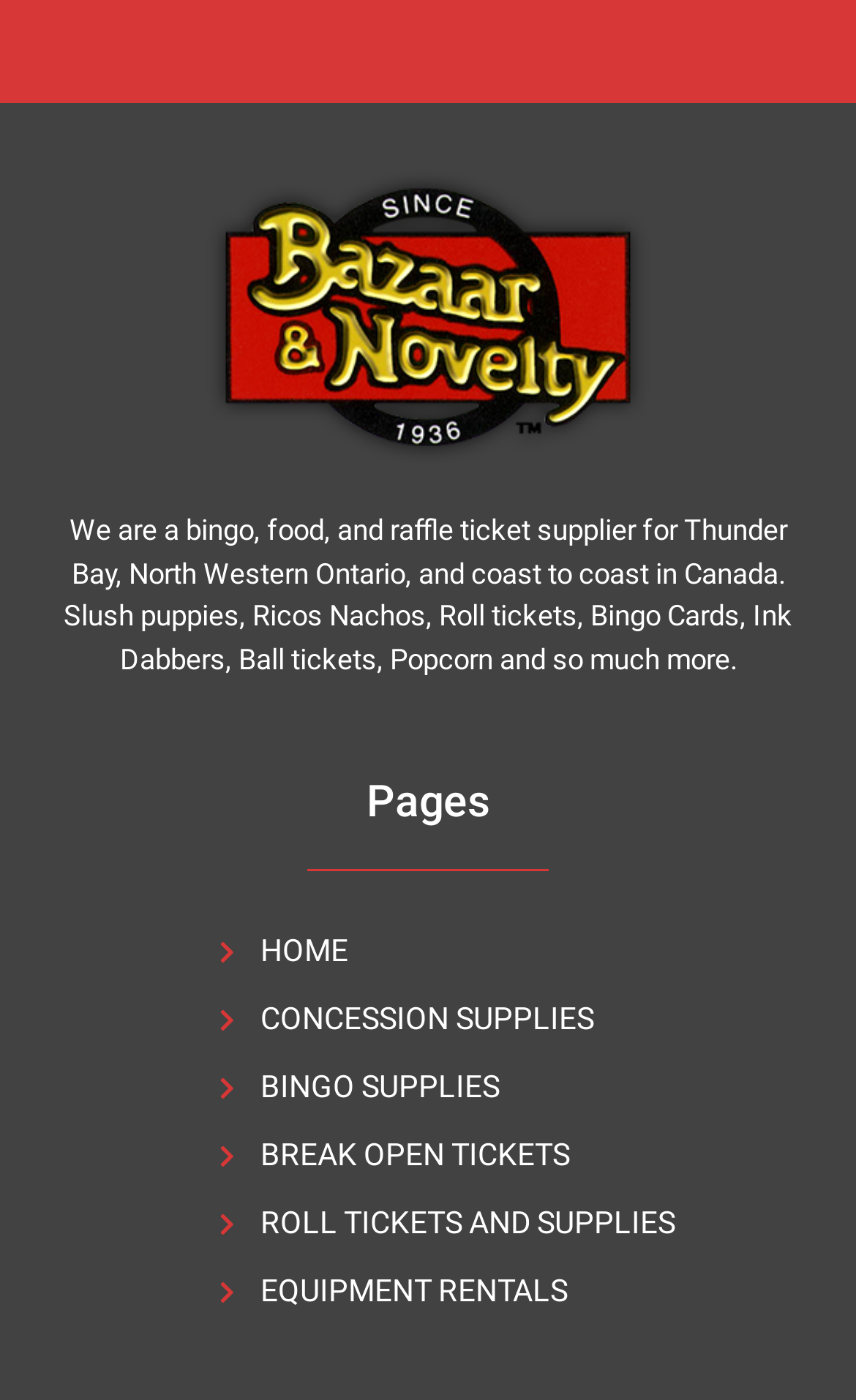Using a single word or phrase, answer the following question: 
How many regions in Canada are mentioned?

2